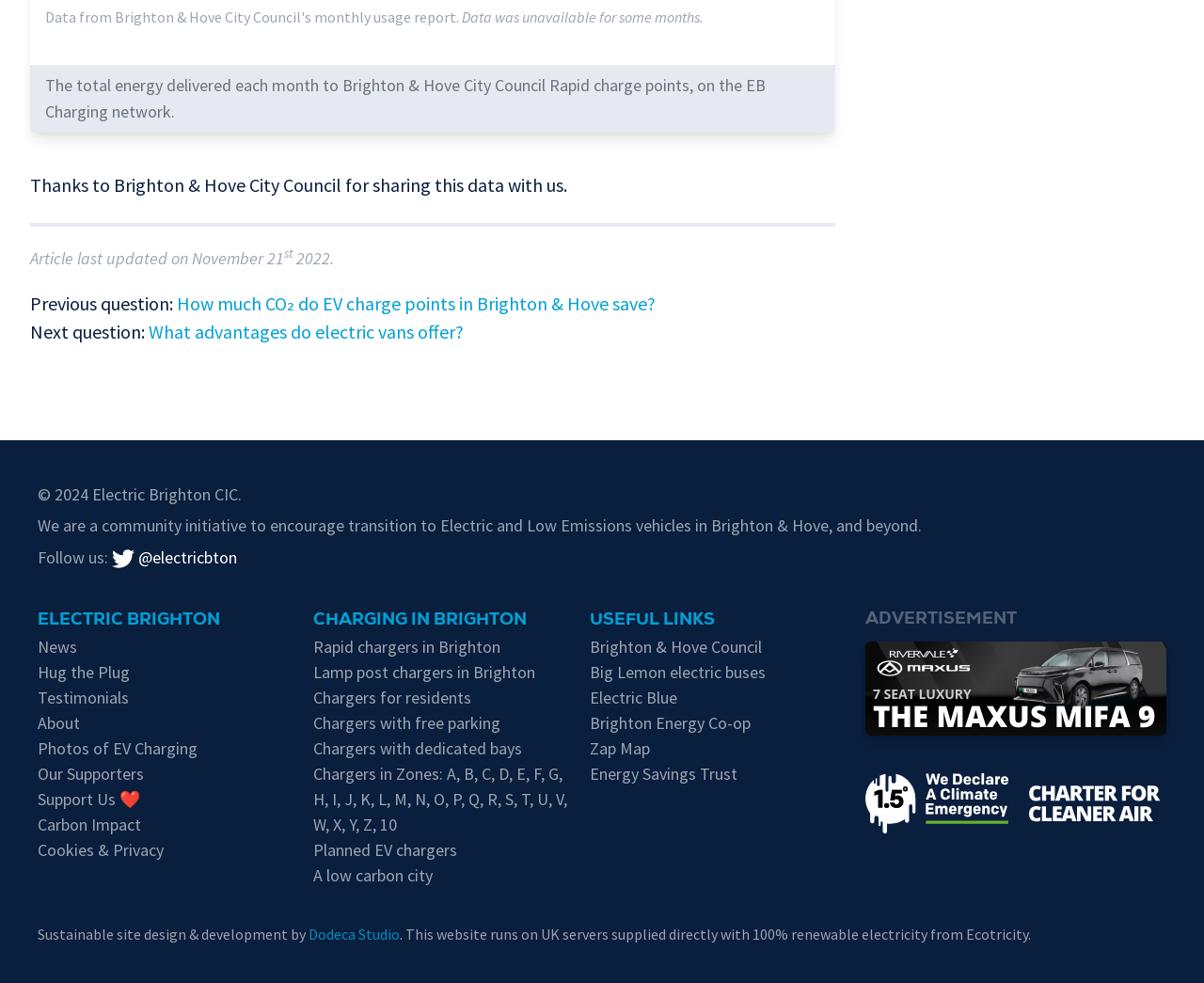What is the name of the organization sharing data with Electric Brighton?
Please provide a detailed answer to the question.

According to the StaticText element with ID 270, the data is shared by Brighton & Hove City Council with Electric Brighton.